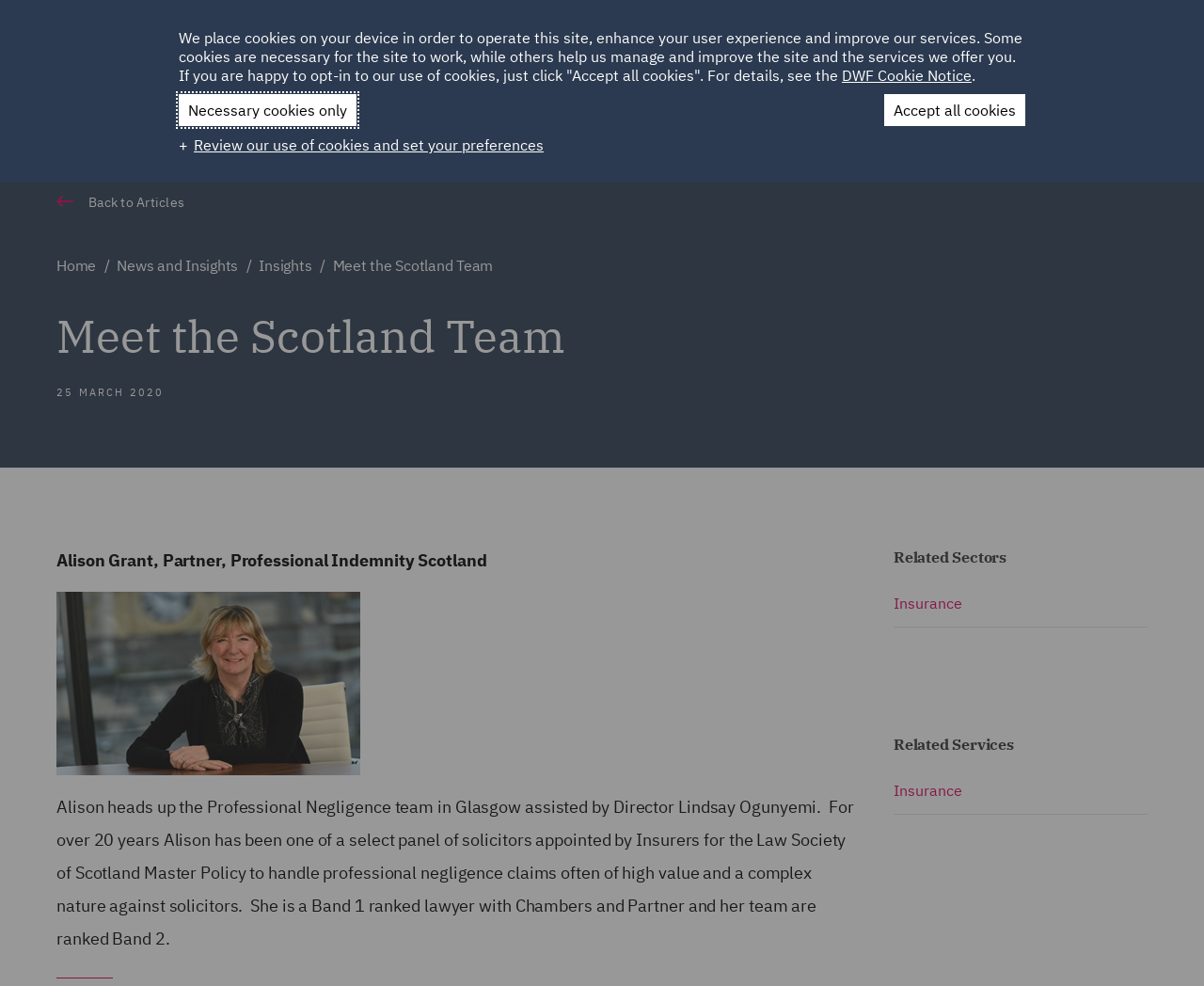Please determine the bounding box coordinates for the UI element described as: "Home".

[0.435, 0.031, 0.466, 0.045]